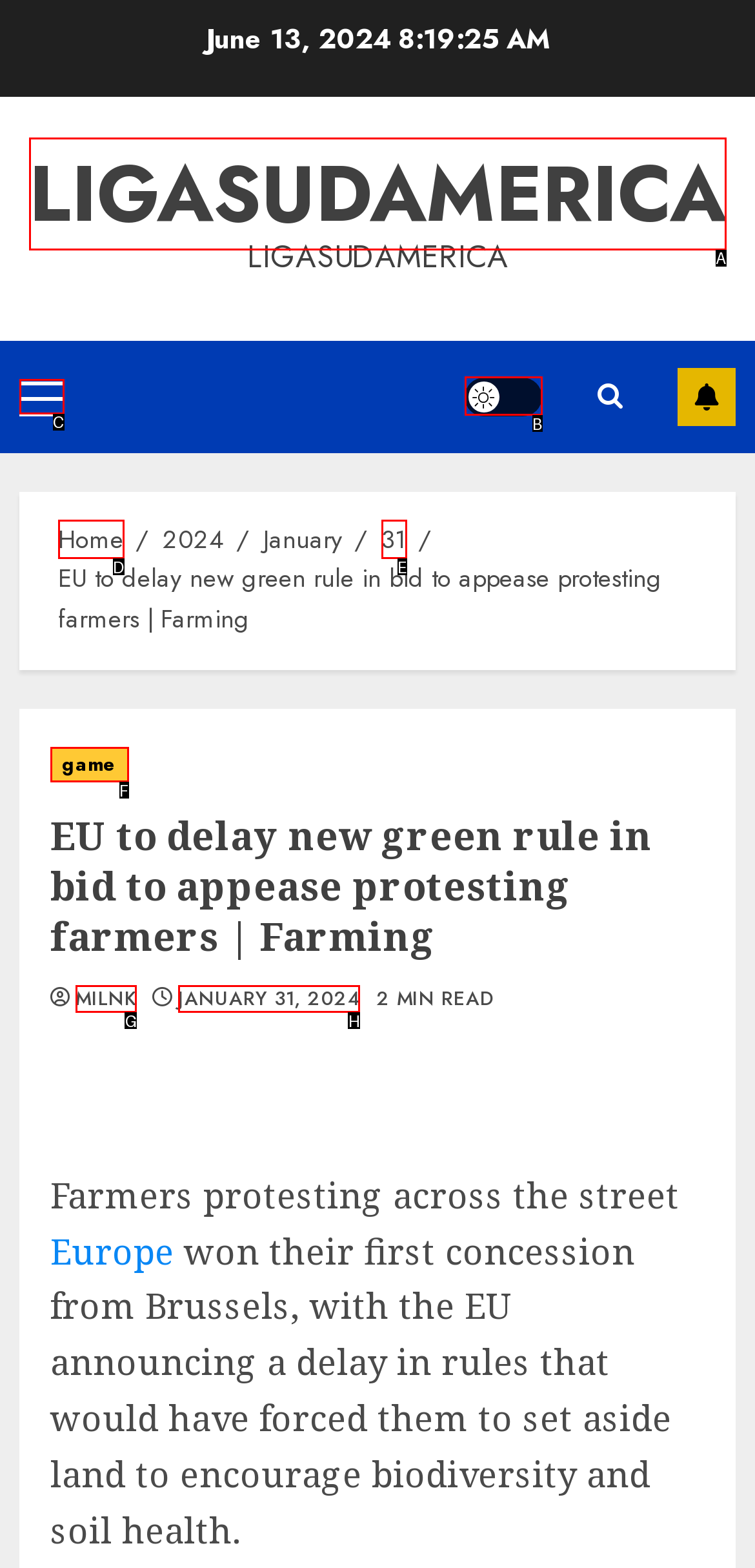Determine which HTML element I should select to execute the task: Open the Primary Menu
Reply with the corresponding option's letter from the given choices directly.

C